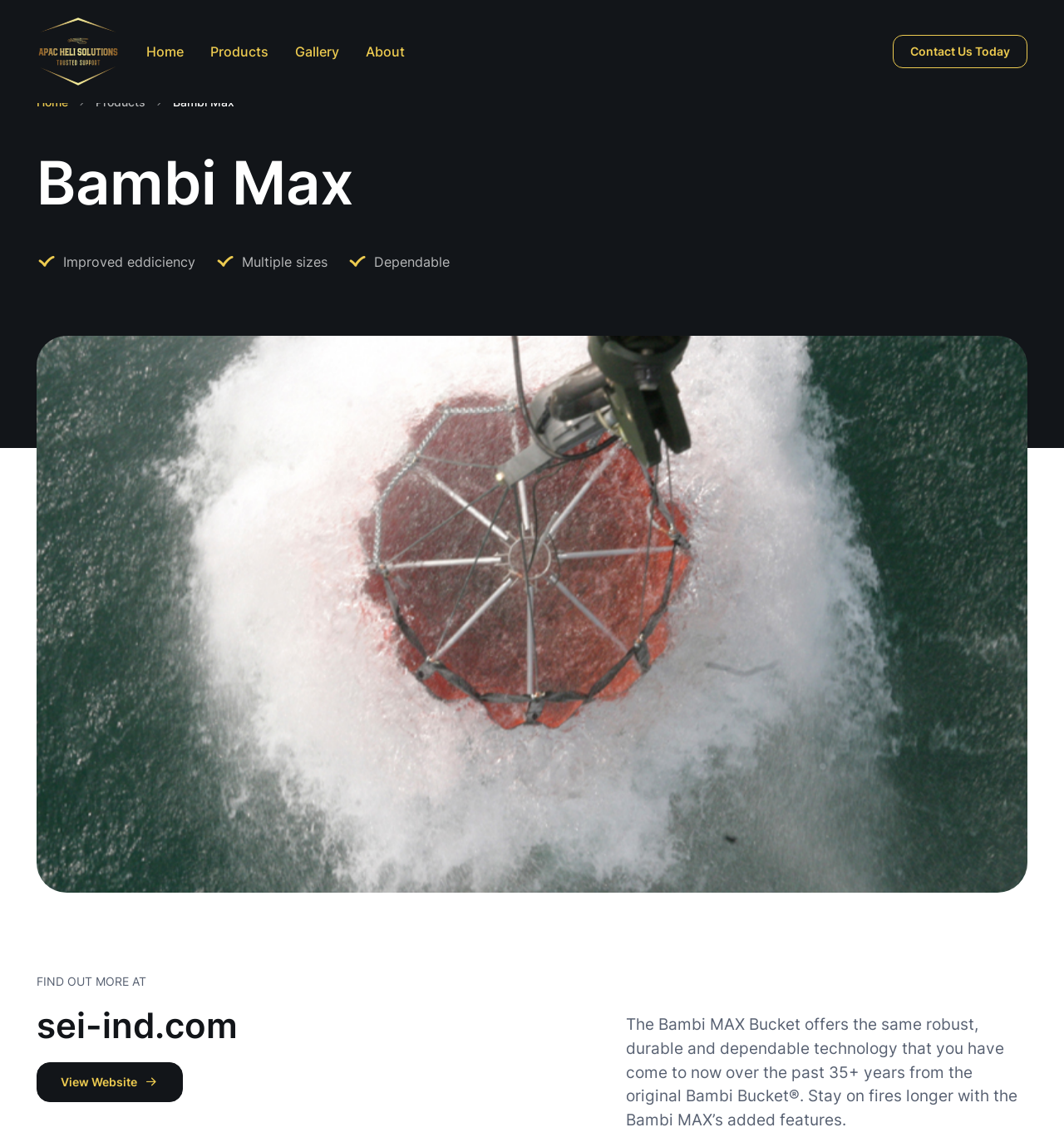Give a one-word or one-phrase response to the question: 
What is the relationship between Bambi MAX and Bambi Bucket?

Bambi MAX is an improved version